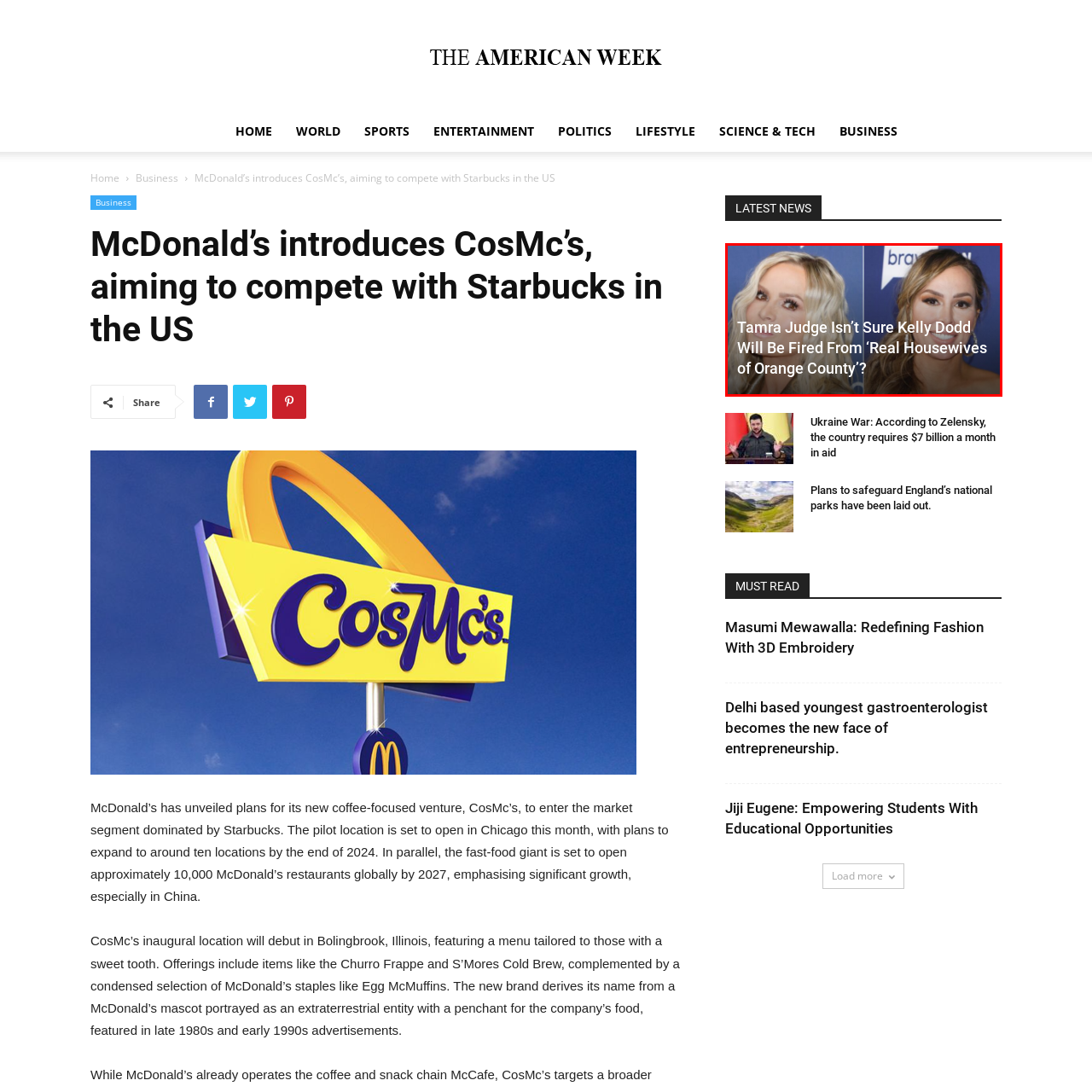What is the occupation of Tamra Judge and Kelly Dodd?
Refer to the image enclosed in the red bounding box and answer the question thoroughly.

The caption states that Tamra Judge and Kelly Dodd are personalities from the reality television series 'Real Housewives of Orange County', implying that they are reality TV personalities.